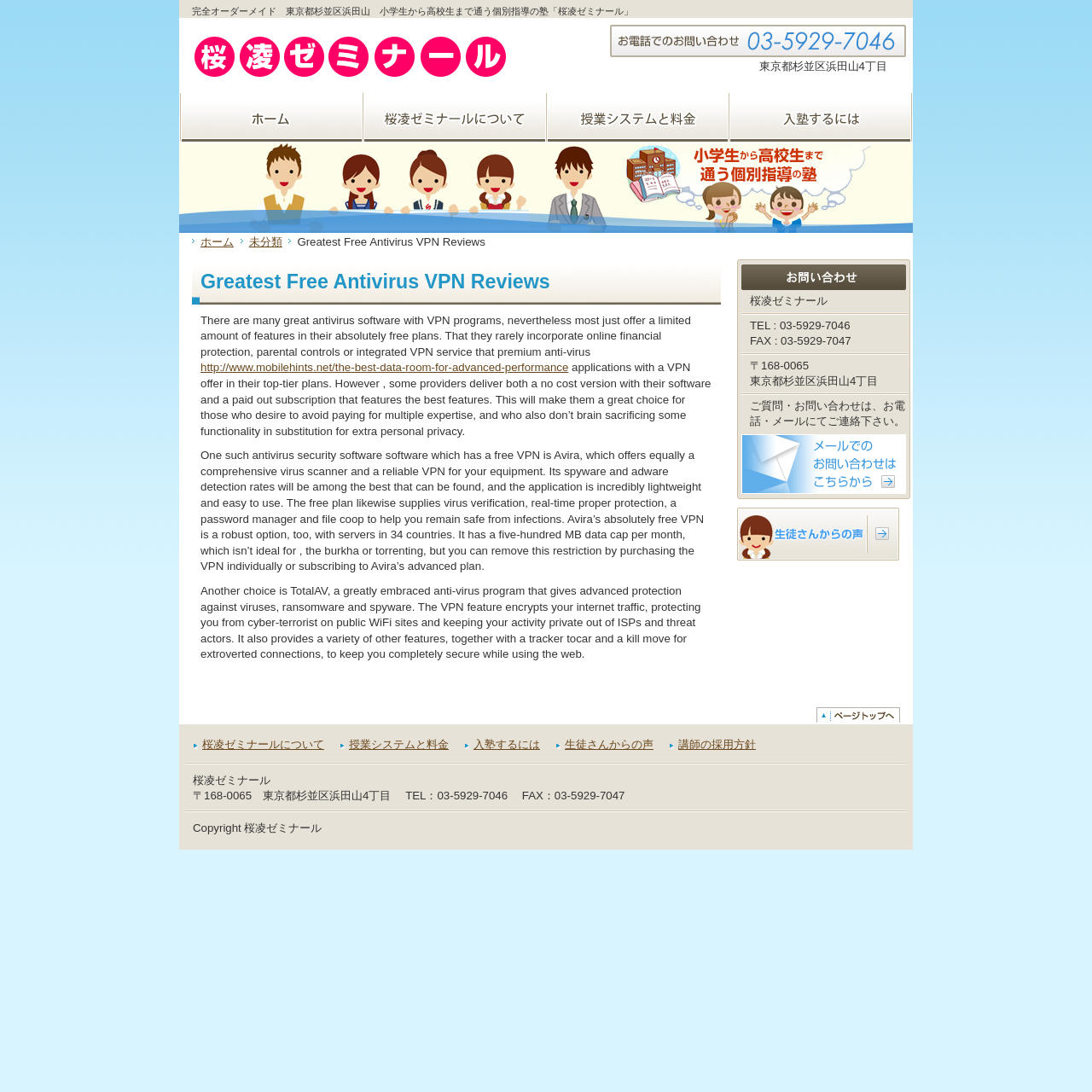Highlight the bounding box coordinates of the element you need to click to perform the following instruction: "Click the image to contact by phone."

[0.559, 0.023, 0.83, 0.053]